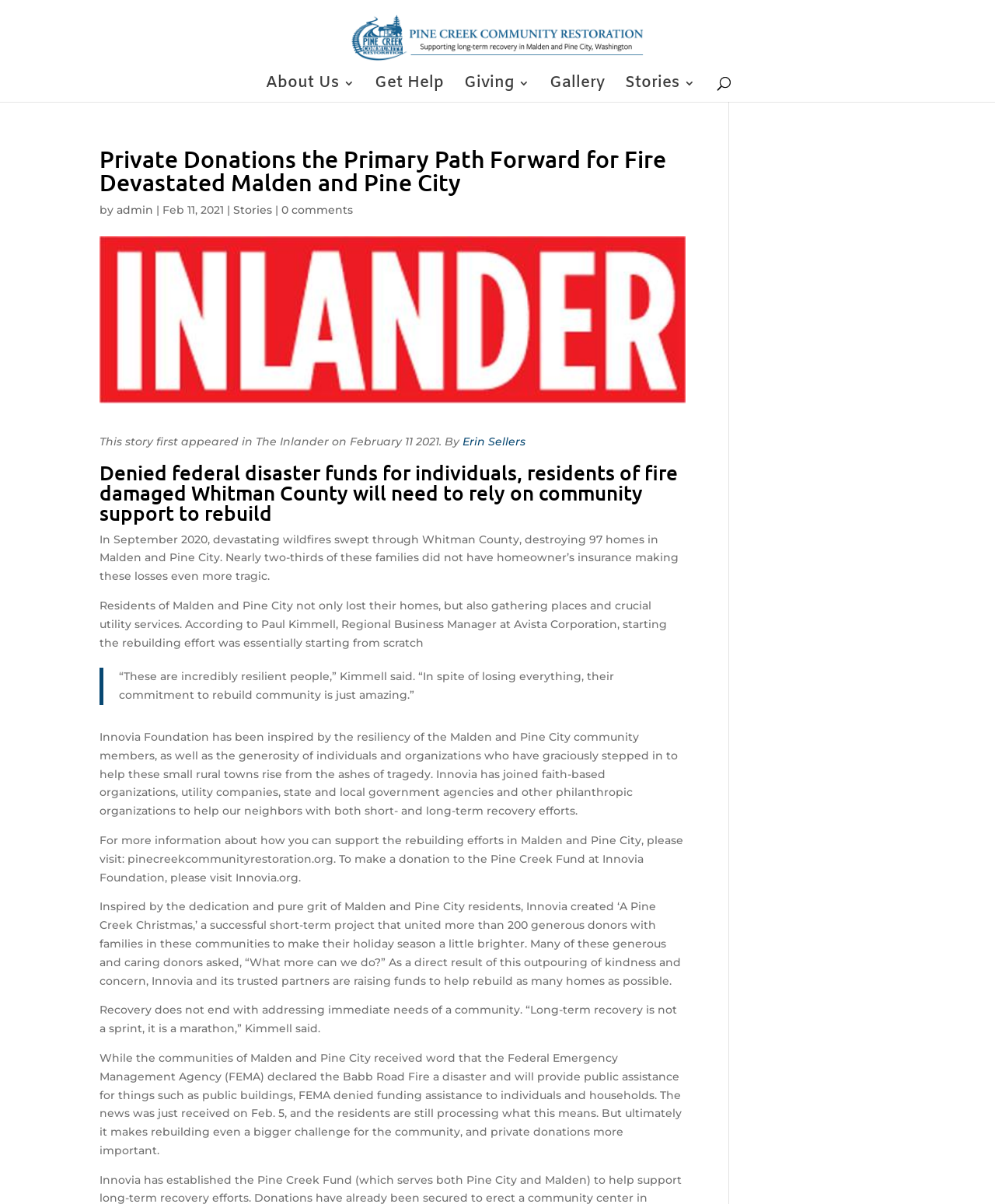Pinpoint the bounding box coordinates for the area that should be clicked to perform the following instruction: "Click on About Us".

[0.267, 0.065, 0.356, 0.085]